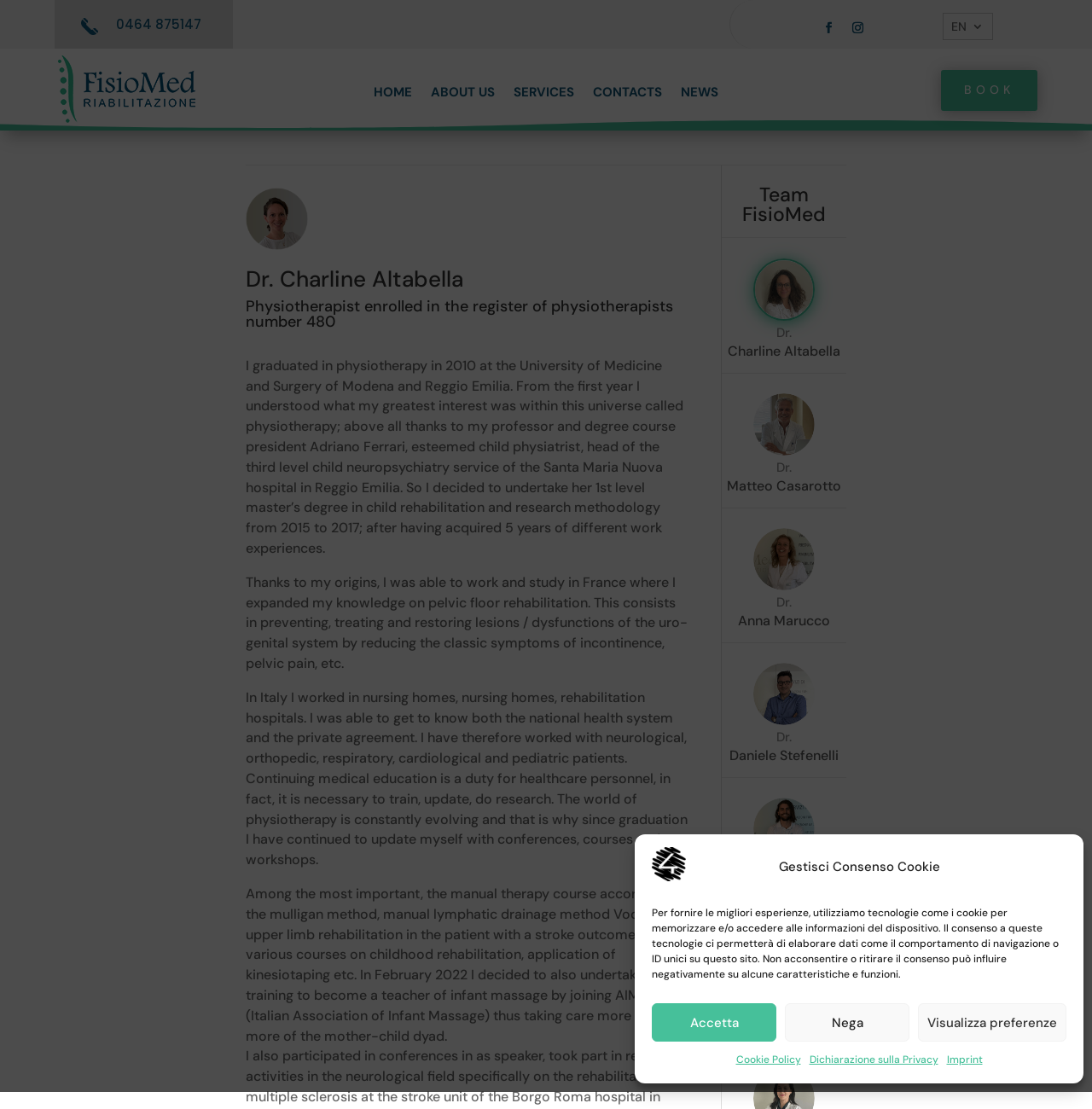What is the purpose of the cookie consent dialog?
Offer a detailed and exhaustive answer to the question.

I found this answer by reading the text in the dialog 'Gestisci Consenso Cookie' which explains that the website uses cookies and asks for the user's consent to use them.